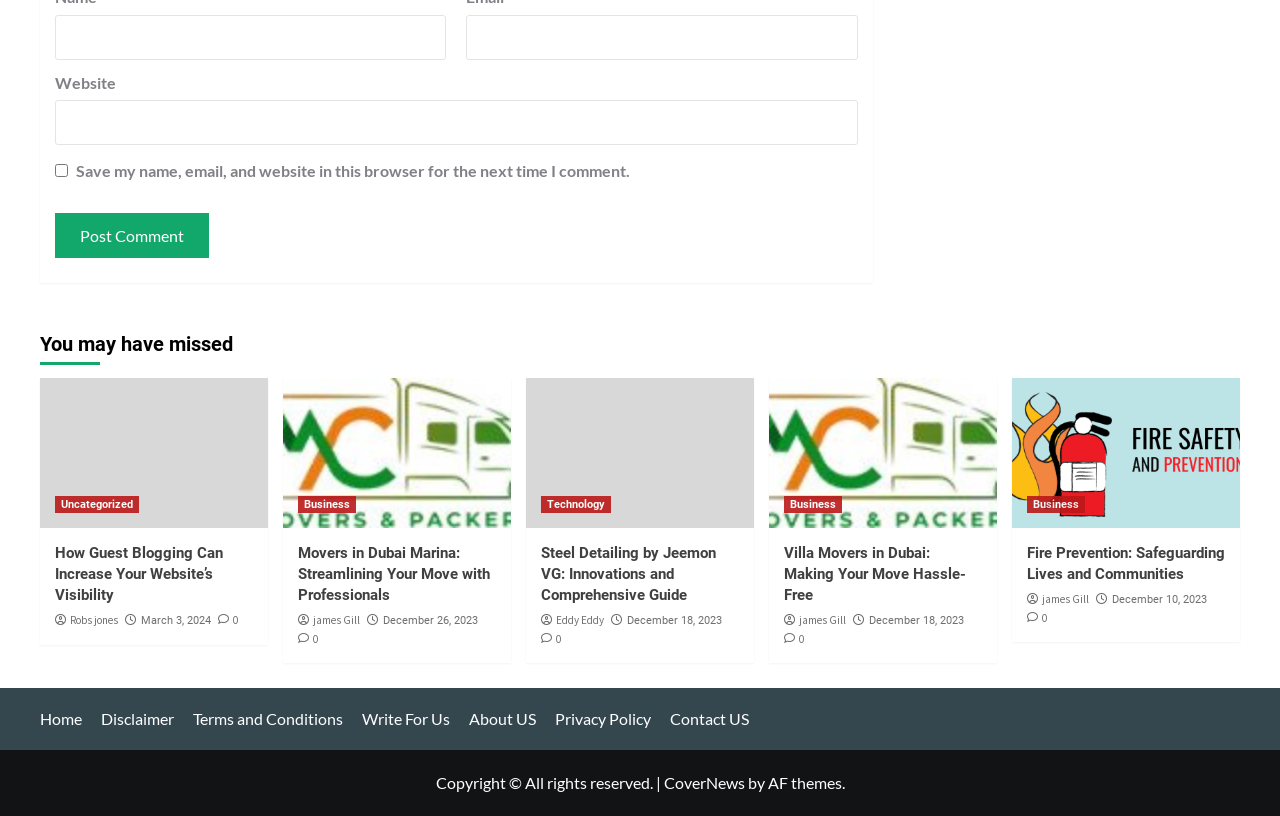Can you specify the bounding box coordinates of the area that needs to be clicked to fulfill the following instruction: "Read 'Special Legal Perks on Working with a Licensed Electrician in Toronto'"?

None